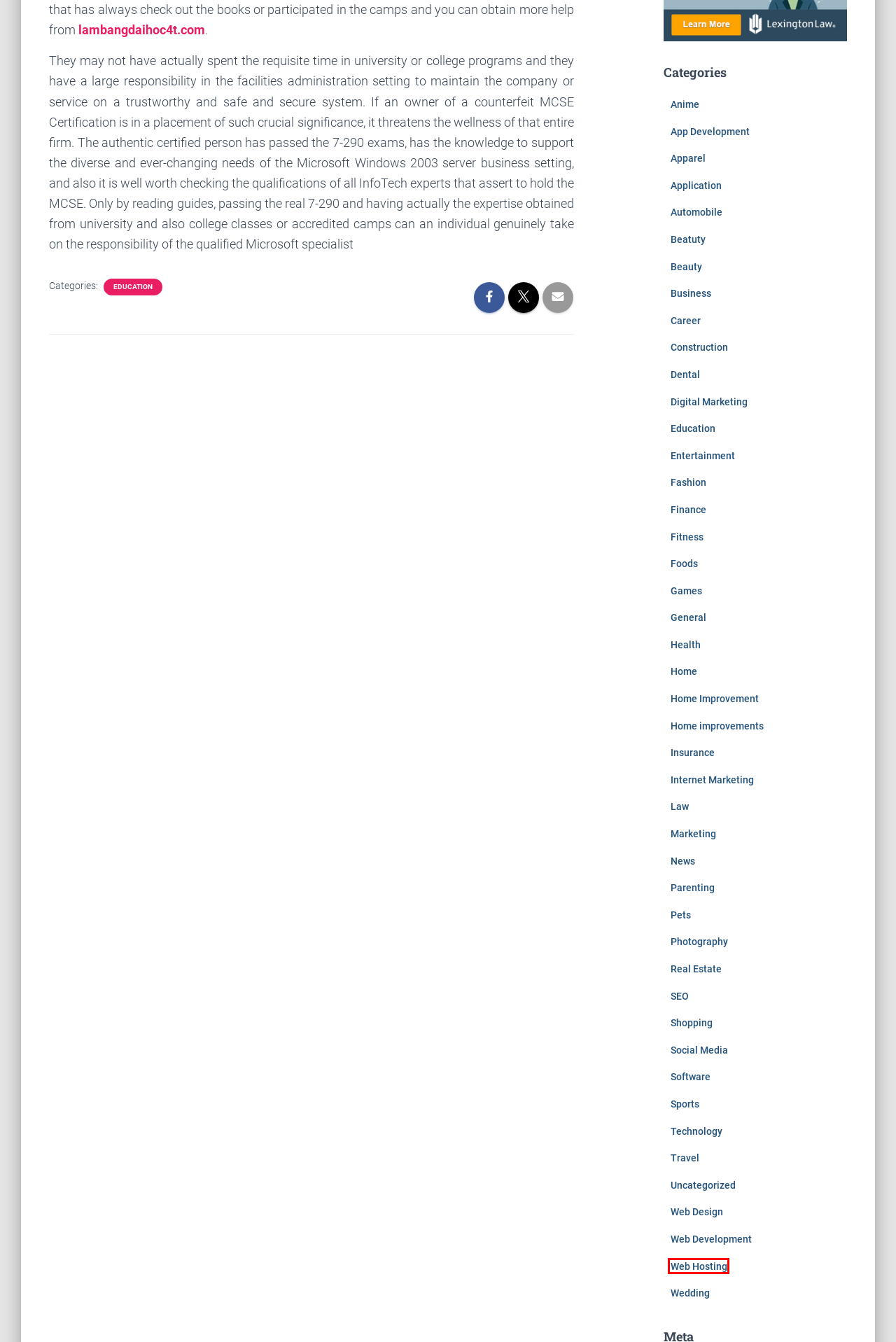Examine the screenshot of a webpage with a red bounding box around a UI element. Select the most accurate webpage description that corresponds to the new page after clicking the highlighted element. Here are the choices:
A. Web Hosting – Lifestyle Tips
B. Sports – Lifestyle Tips
C. Uncategorized – Lifestyle Tips
D. Marketing – Lifestyle Tips
E. Entertainment – Lifestyle Tips
F. Application – Lifestyle Tips
G. Digital Marketing – Lifestyle Tips
H. Travel – Lifestyle Tips

A